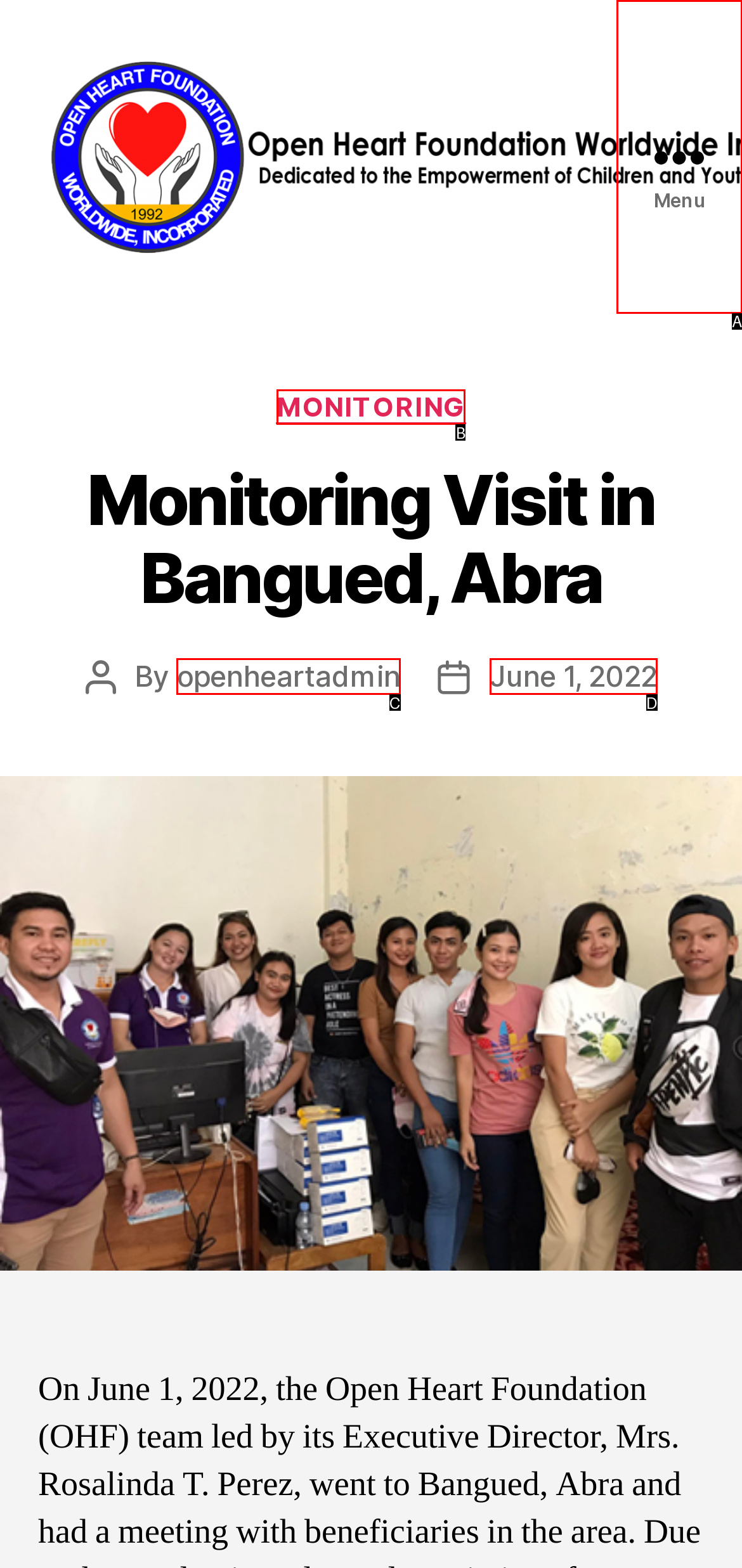Tell me which one HTML element best matches the description: June 1, 2022 Answer with the option's letter from the given choices directly.

D